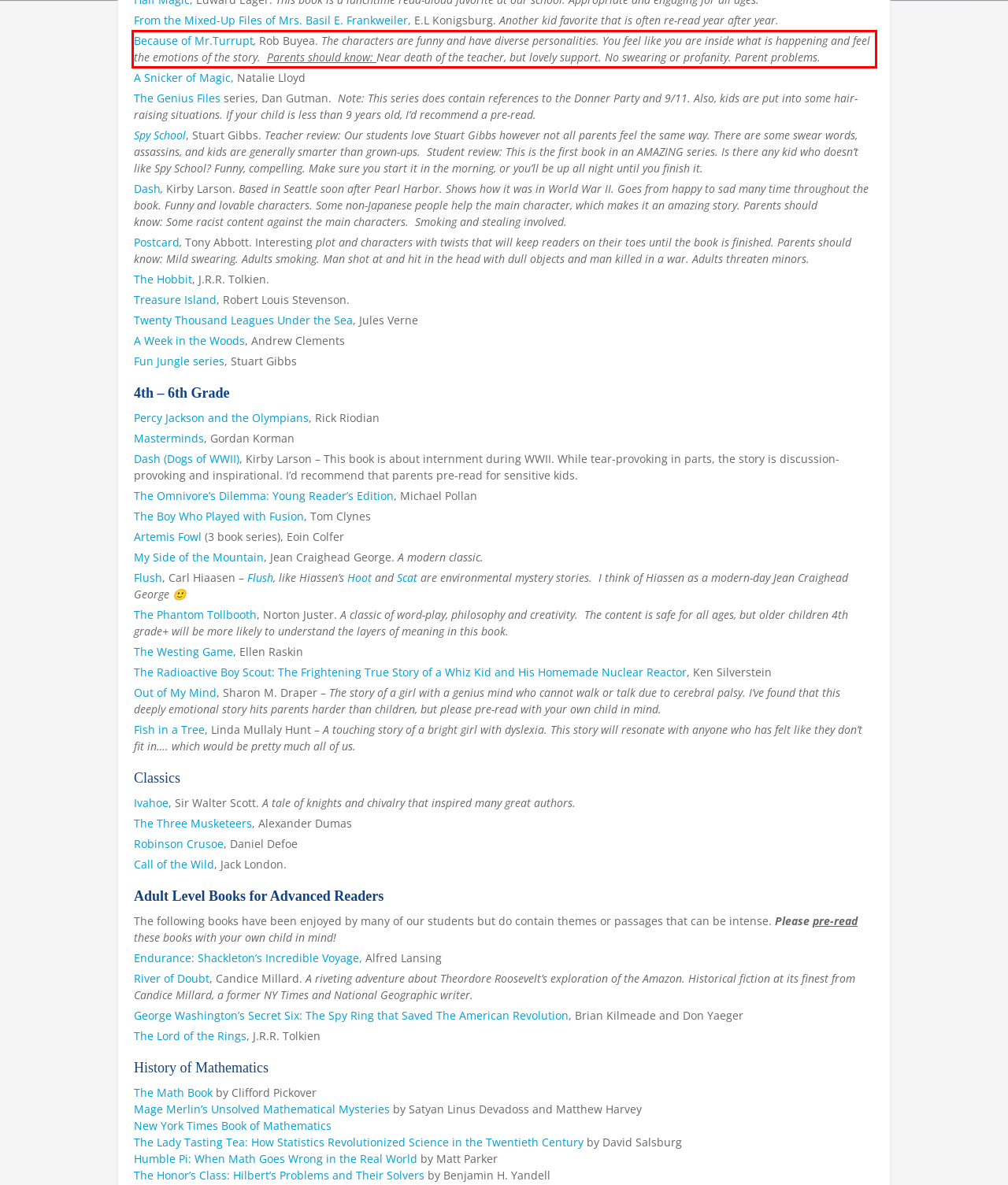Please perform OCR on the text within the red rectangle in the webpage screenshot and return the text content.

Because of Mr.Turrupt, Rob Buyea. The characters are funny and have diverse personalities. You feel like you are inside what is happening and feel the emotions of the story. Parents should know: Near death of the teacher, but lovely support. No swearing or profanity. Parent problems.